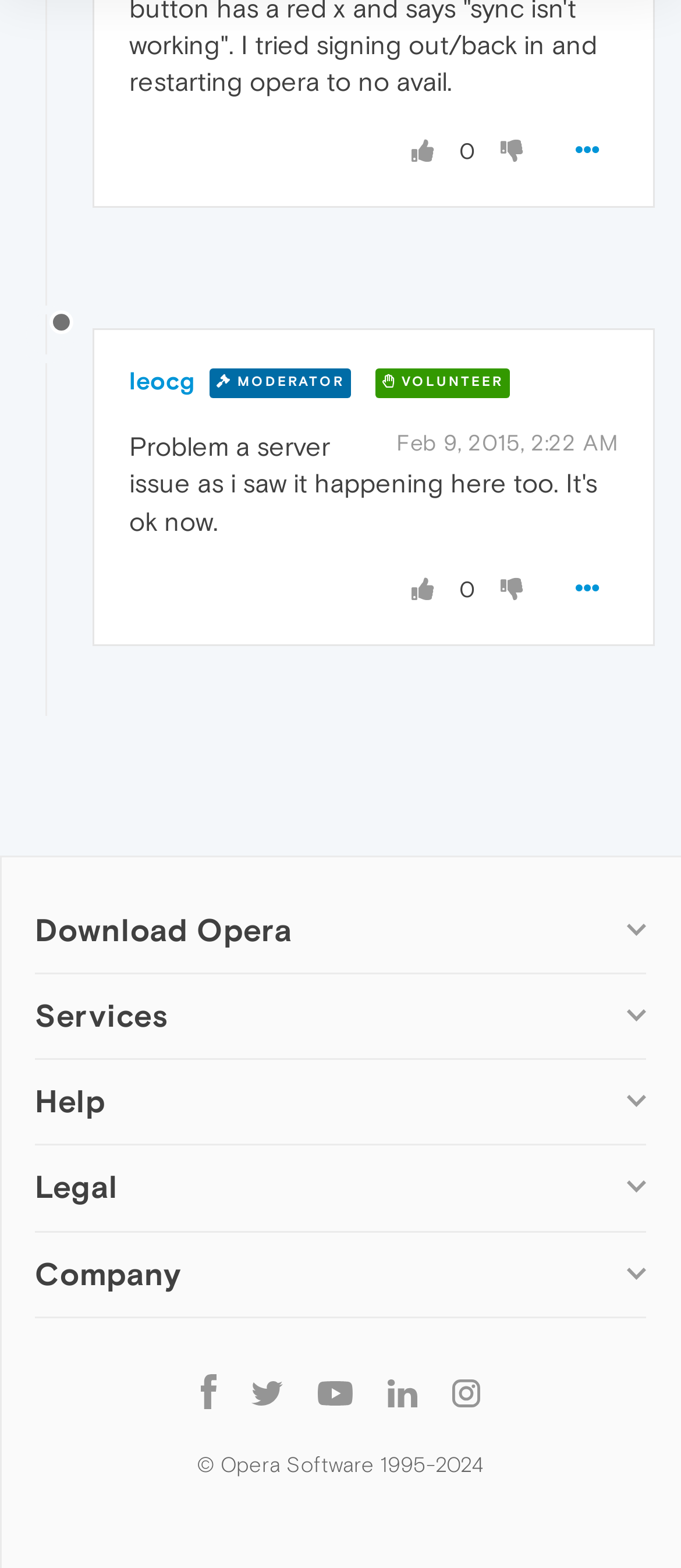Specify the bounding box coordinates of the region I need to click to perform the following instruction: "Follow Opera on Facebook". The coordinates must be four float numbers in the range of 0 to 1, i.e., [left, top, right, bottom].

[0.269, 0.874, 0.344, 0.902]